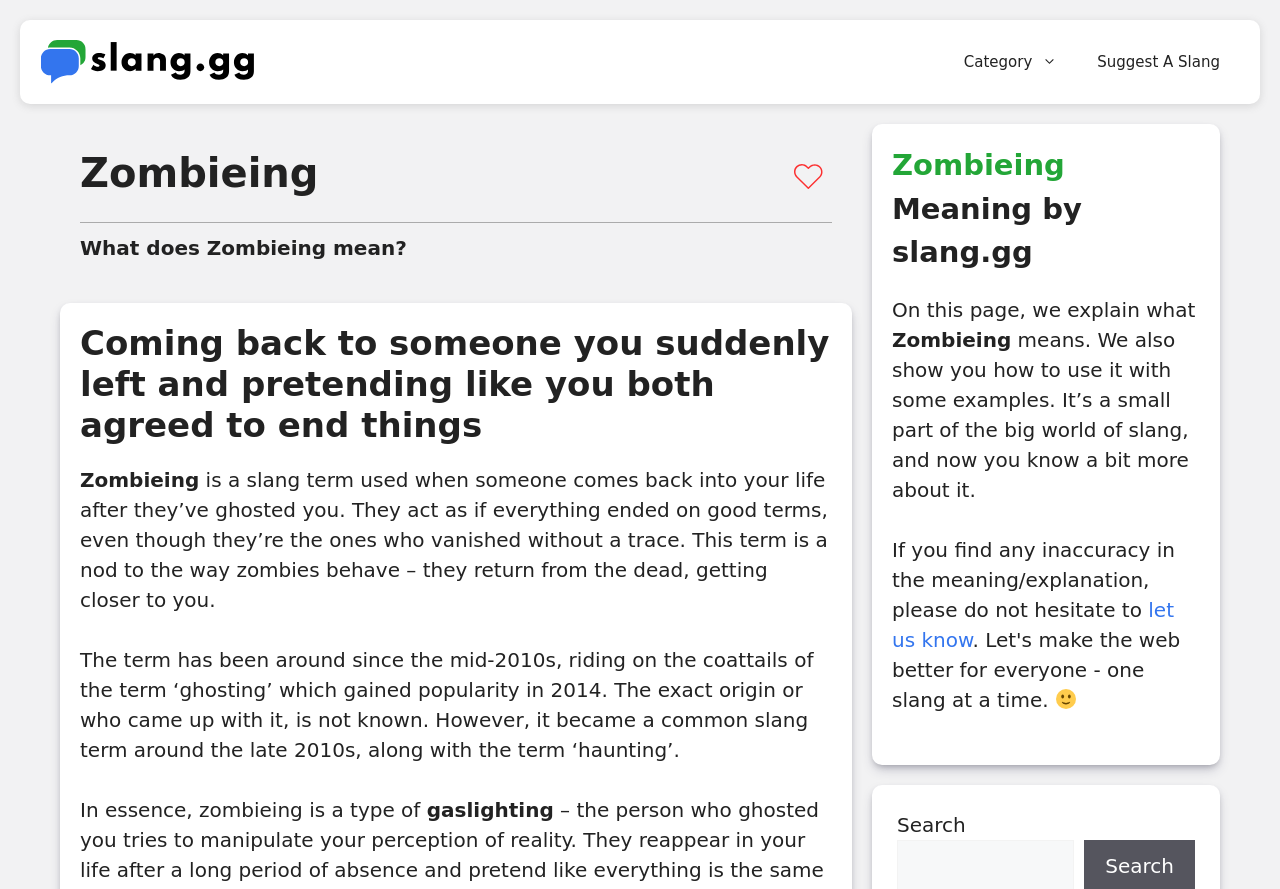Is Zombieing a type of manipulation? Please answer the question using a single word or phrase based on the image.

Yes